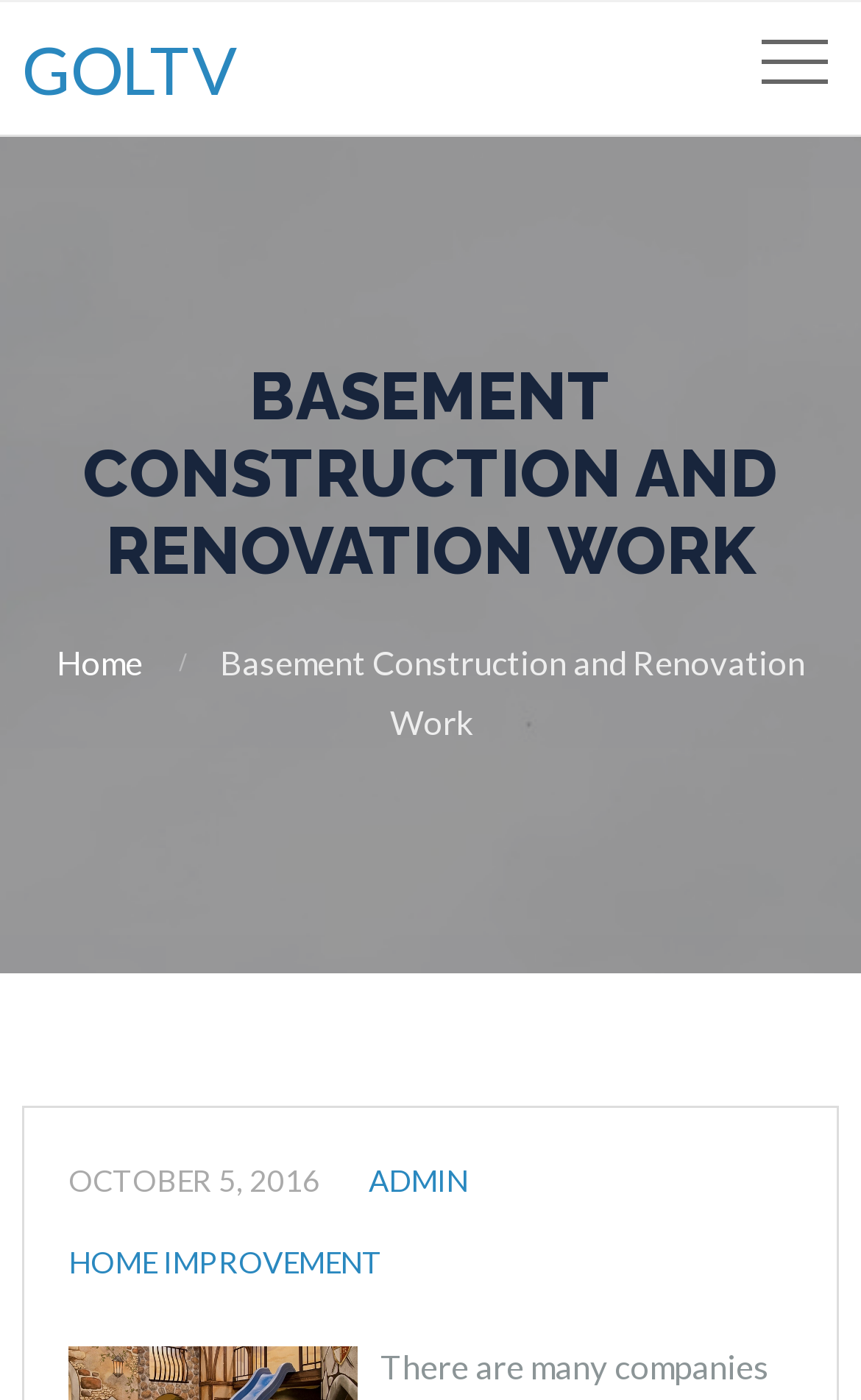Provide a short answer to the following question with just one word or phrase: What is the name of the company?

GOLTV